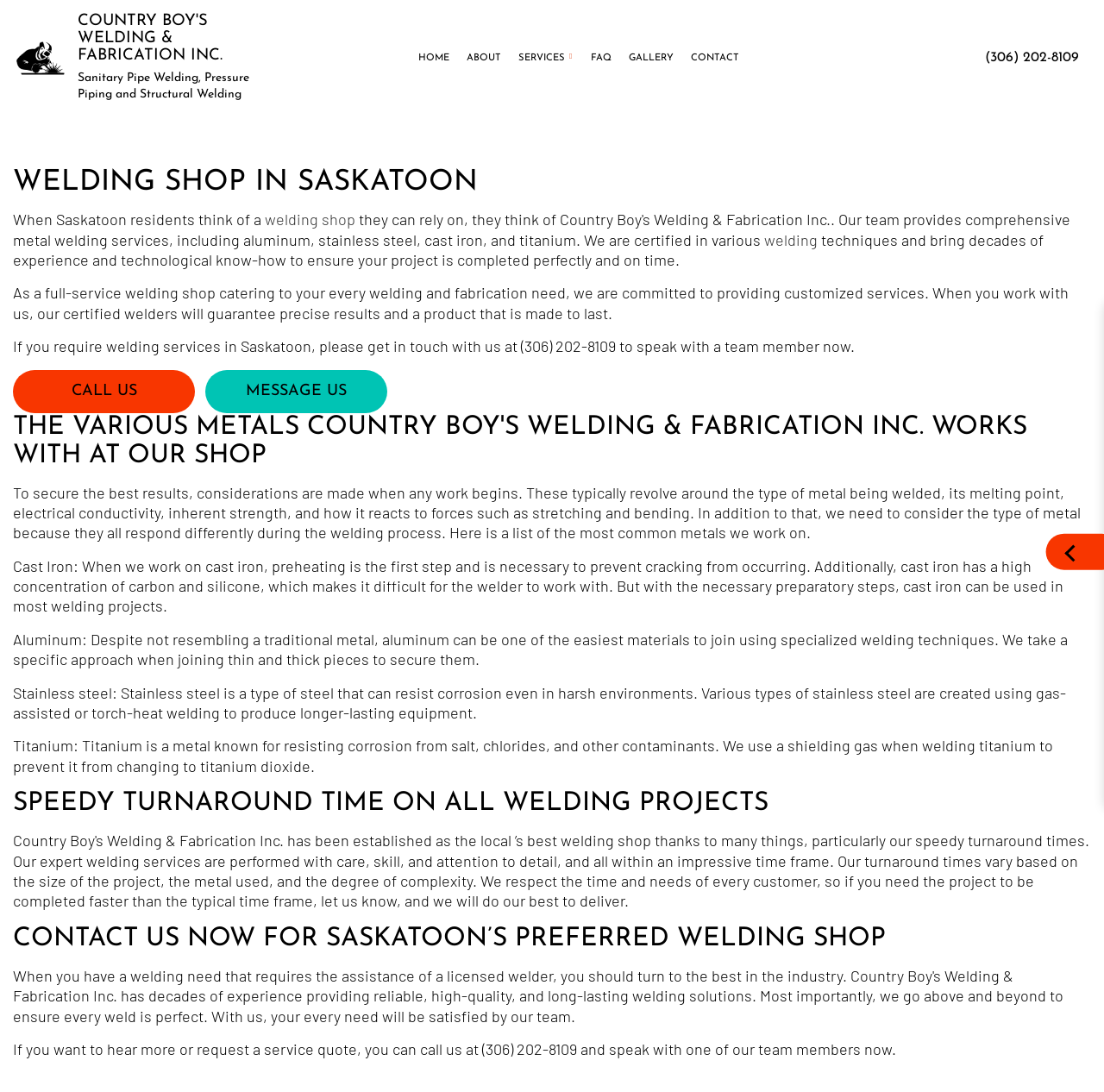Locate the bounding box coordinates of the clickable element to fulfill the following instruction: "View the GALLERY". Provide the coordinates as four float numbers between 0 and 1 in the format [left, top, right, bottom].

[0.562, 0.035, 0.618, 0.071]